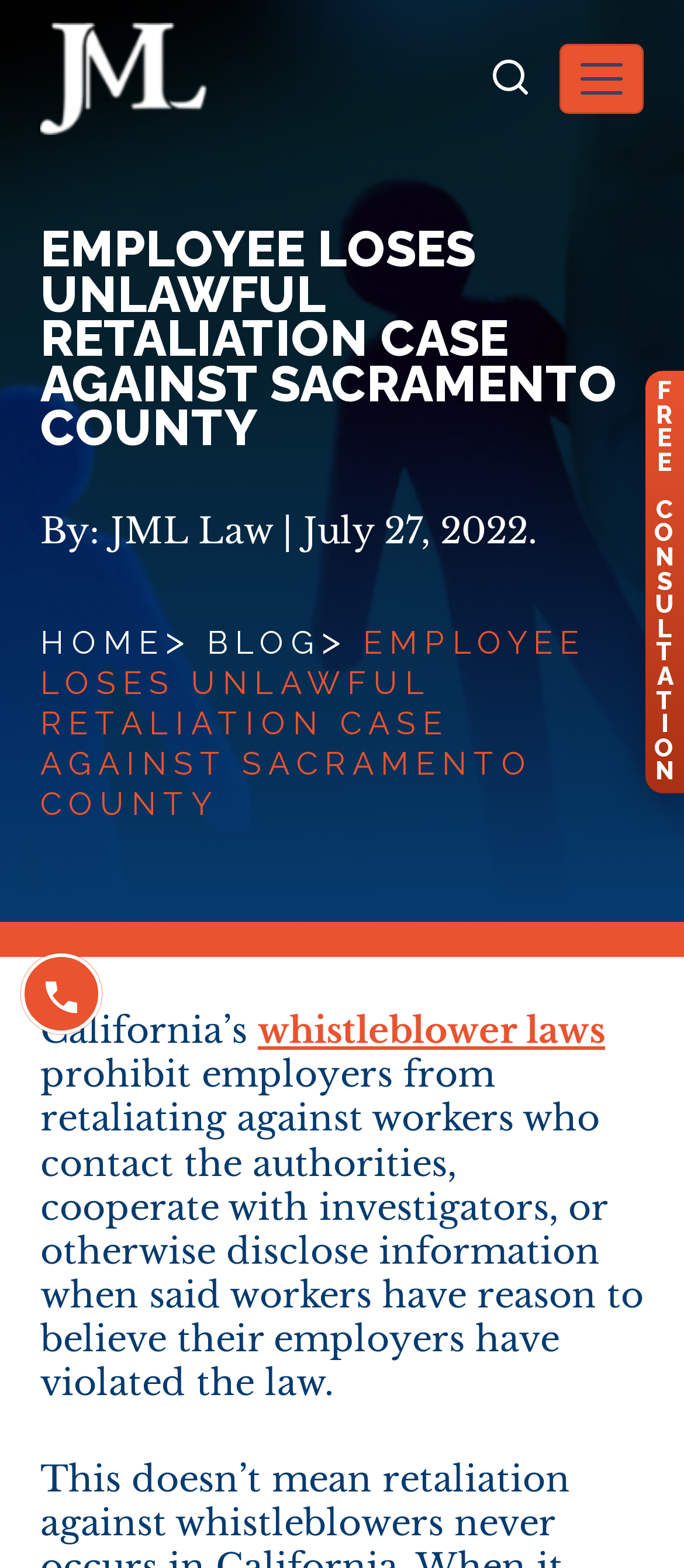What is the topic of the blog post?
Look at the image and respond with a one-word or short-phrase answer.

Unlawful Retaliation Case